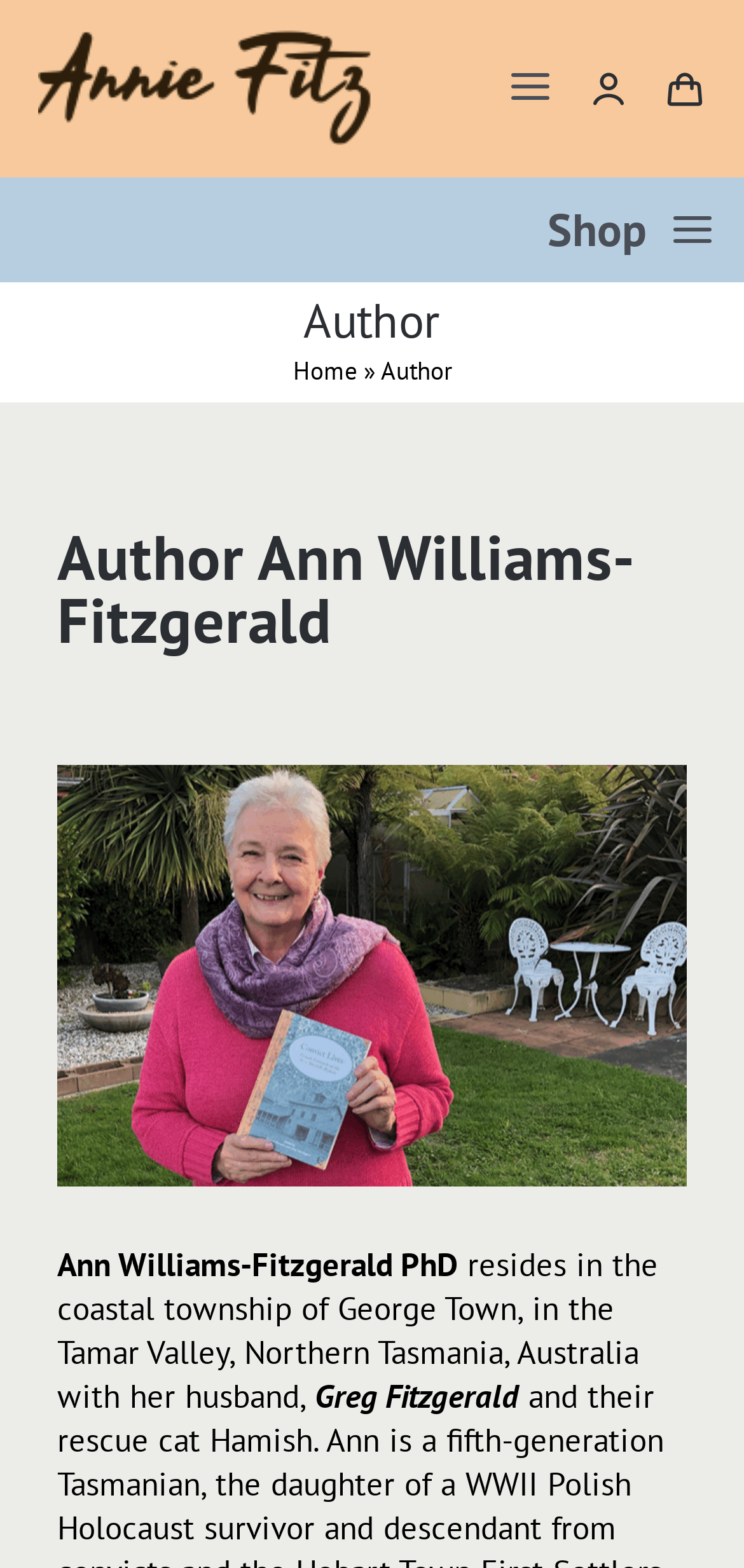Determine the bounding box coordinates of the area to click in order to meet this instruction: "View the shop".

[0.736, 0.113, 0.962, 0.18]